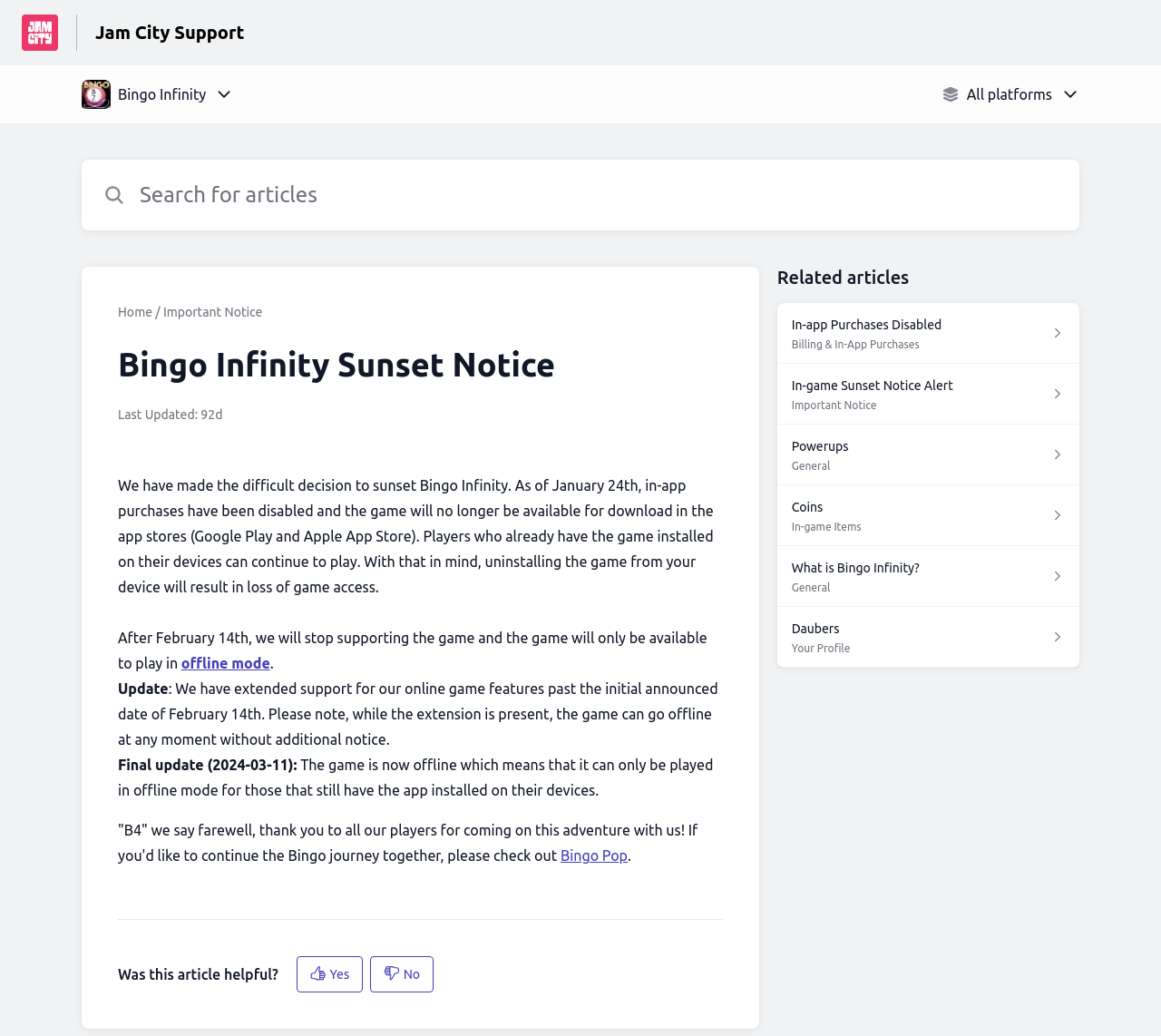Indicate the bounding box coordinates of the element that needs to be clicked to satisfy the following instruction: "Click on In-app Purchases Disabled". The coordinates should be four float numbers between 0 and 1, i.e., [left, top, right, bottom].

[0.669, 0.292, 0.93, 0.351]